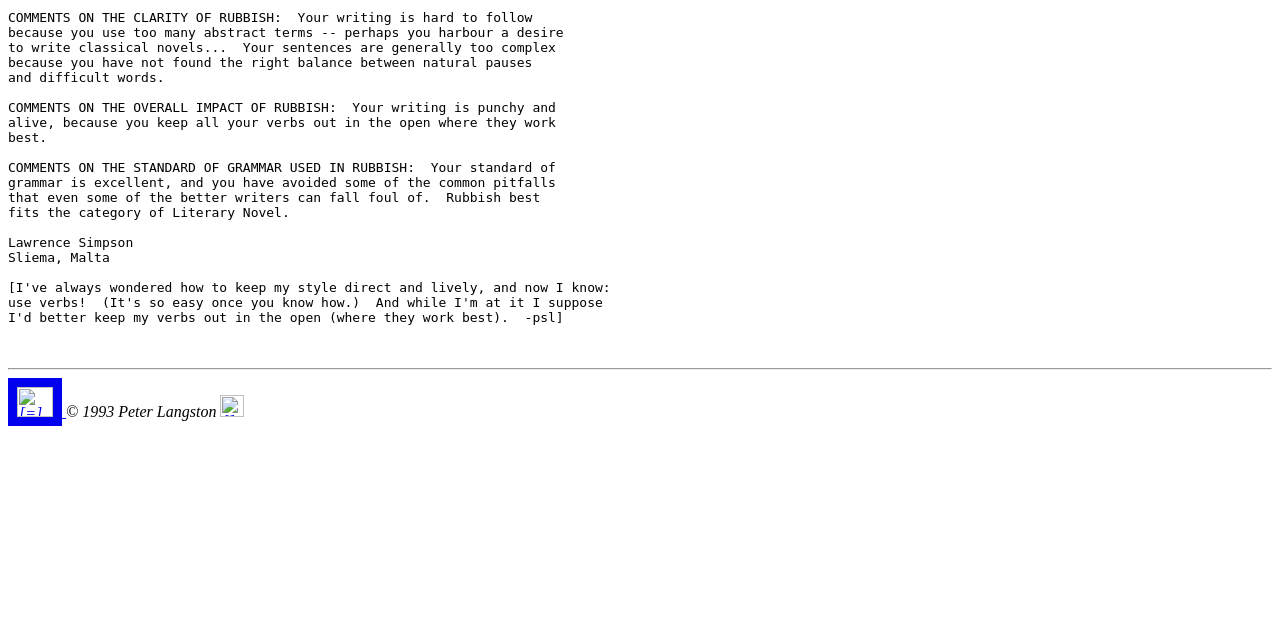Return the bounding box coordinates of the UI element that corresponds to this description: "parent_node: © 1993 Peter Langston". The coordinates must be given as four float numbers in the range of 0 and 1, [left, top, right, bottom].

[0.006, 0.63, 0.052, 0.657]